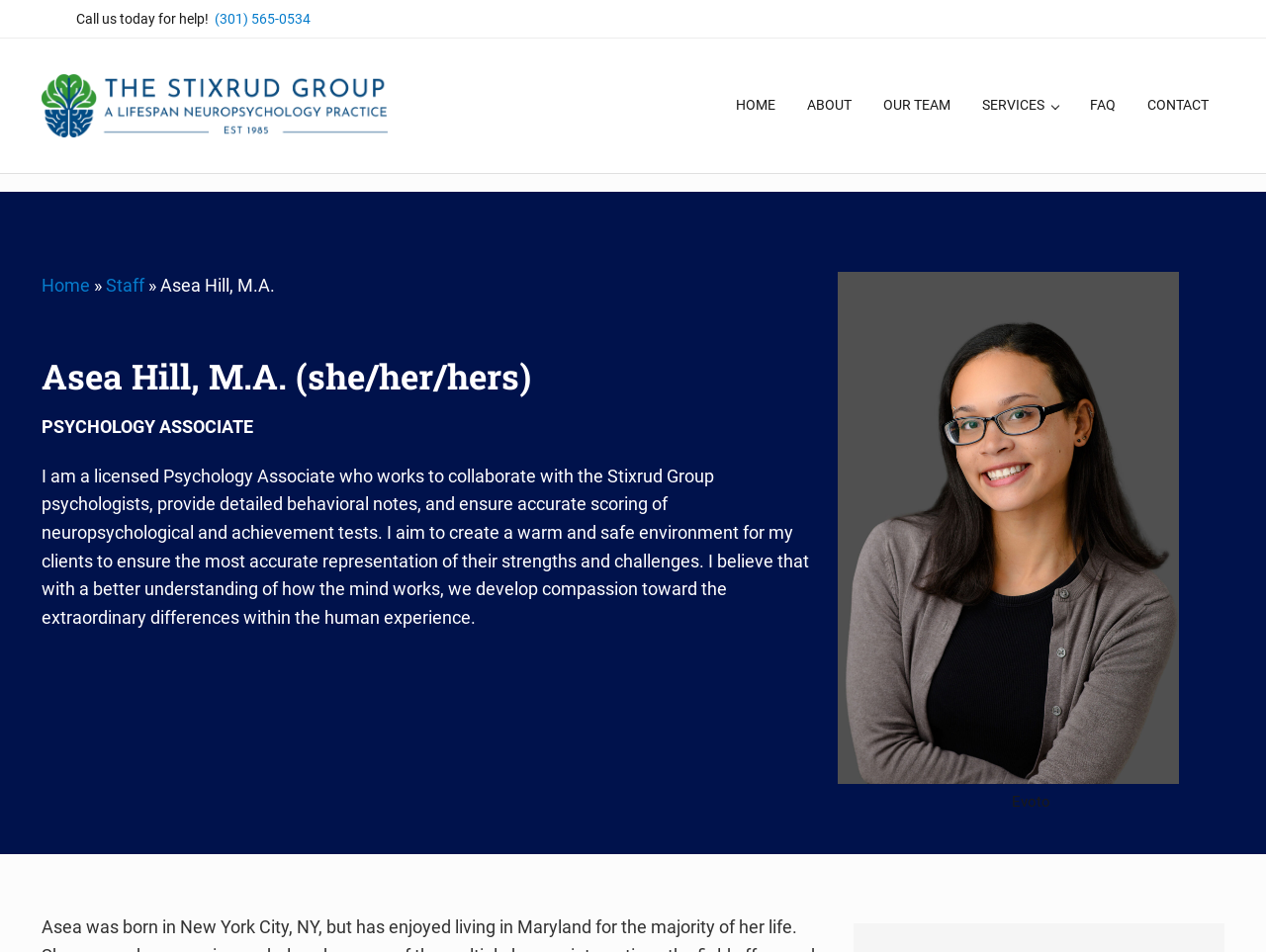Please locate the bounding box coordinates of the region I need to click to follow this instruction: "Call the phone number".

[0.17, 0.011, 0.246, 0.028]